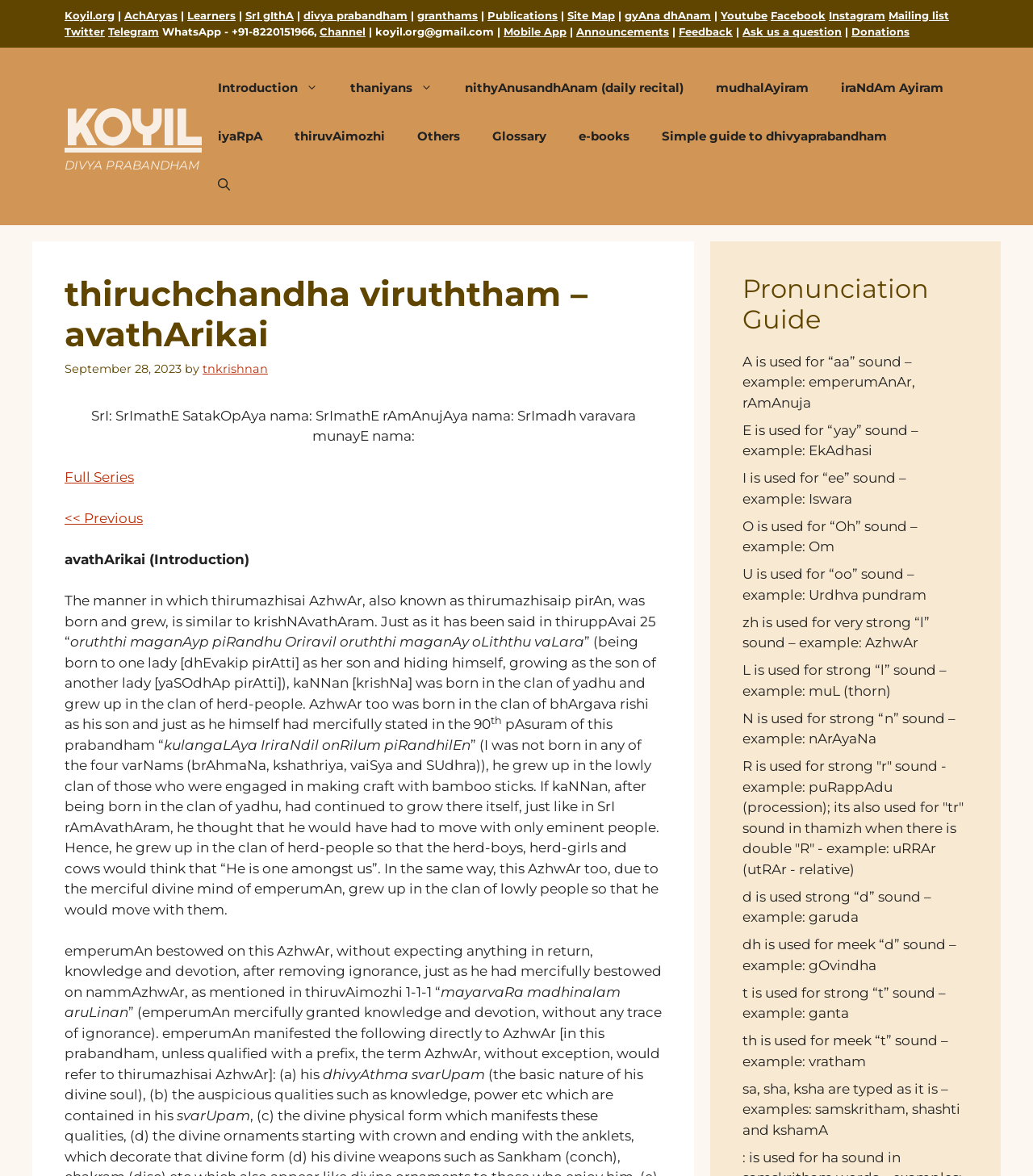Given the webpage screenshot, identify the bounding box of the UI element that matches this description: "nithyAnusandhAnam (daily recital)".

[0.434, 0.054, 0.677, 0.095]